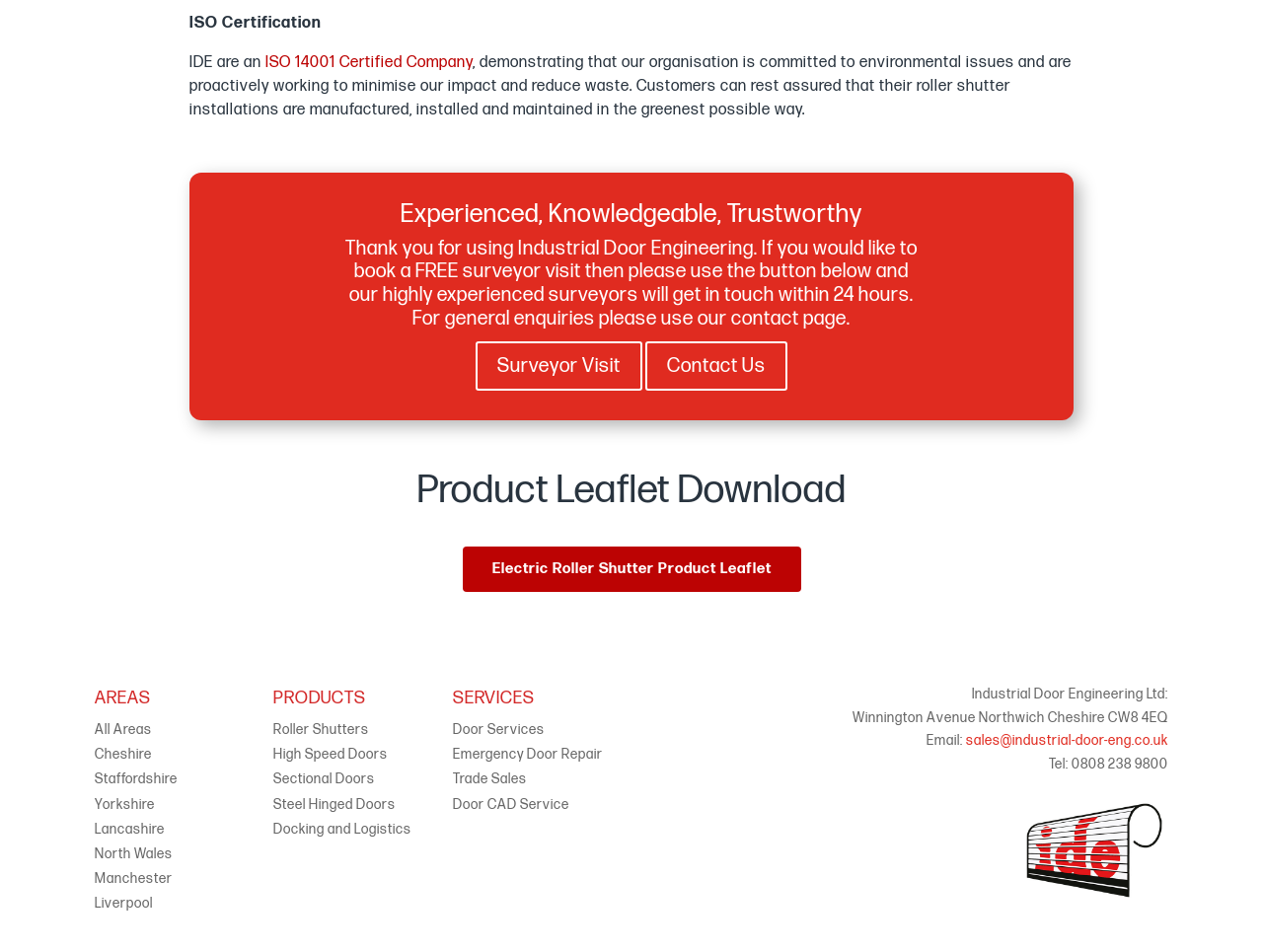Can you find the bounding box coordinates for the UI element given this description: "Roller Shutters"? Provide the coordinates as four float numbers between 0 and 1: [left, top, right, bottom].

[0.217, 0.758, 0.292, 0.775]